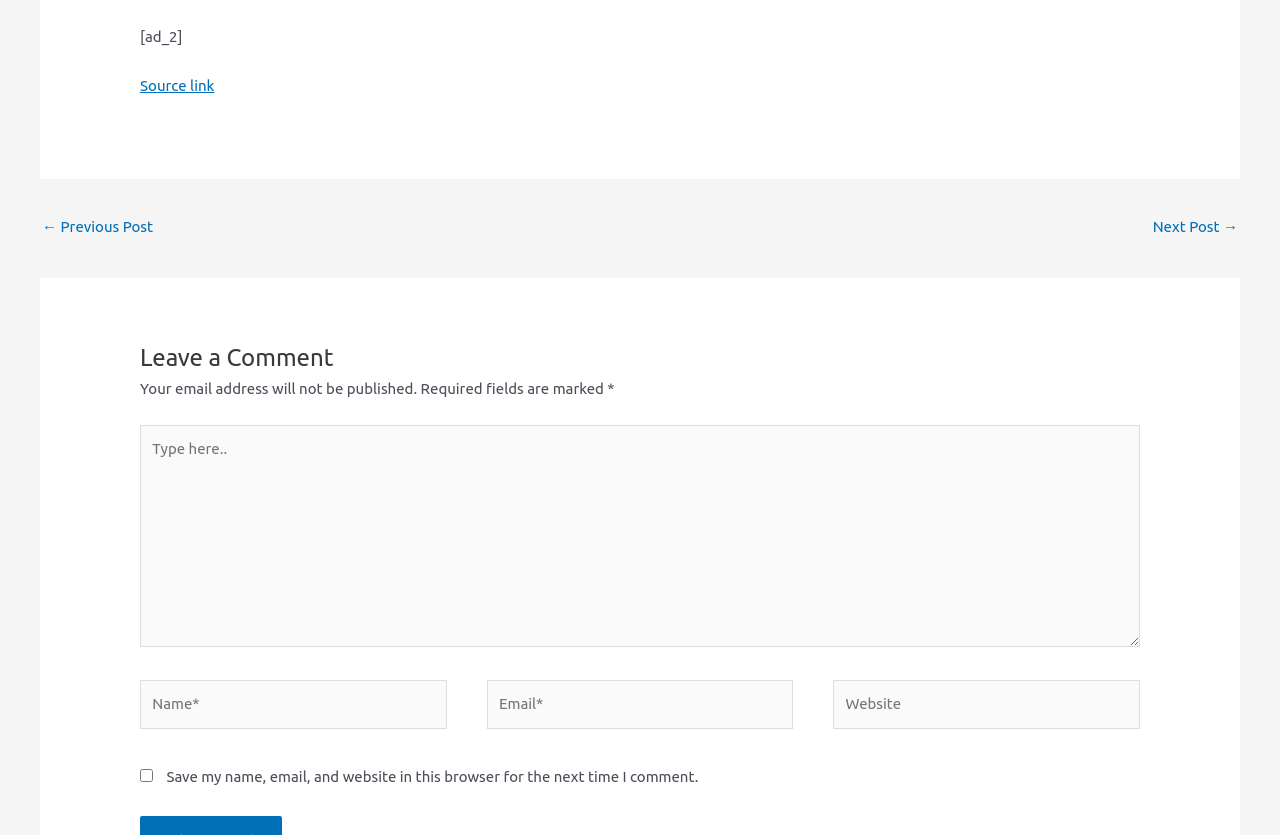What is the purpose of the 'Website' text box?
Please answer the question as detailed as possible.

The 'Website' text box is an optional field that allows users to enter their website URL if they choose to. It is not a required field, as indicated by the lack of an asterisk symbol (*) next to the field label.